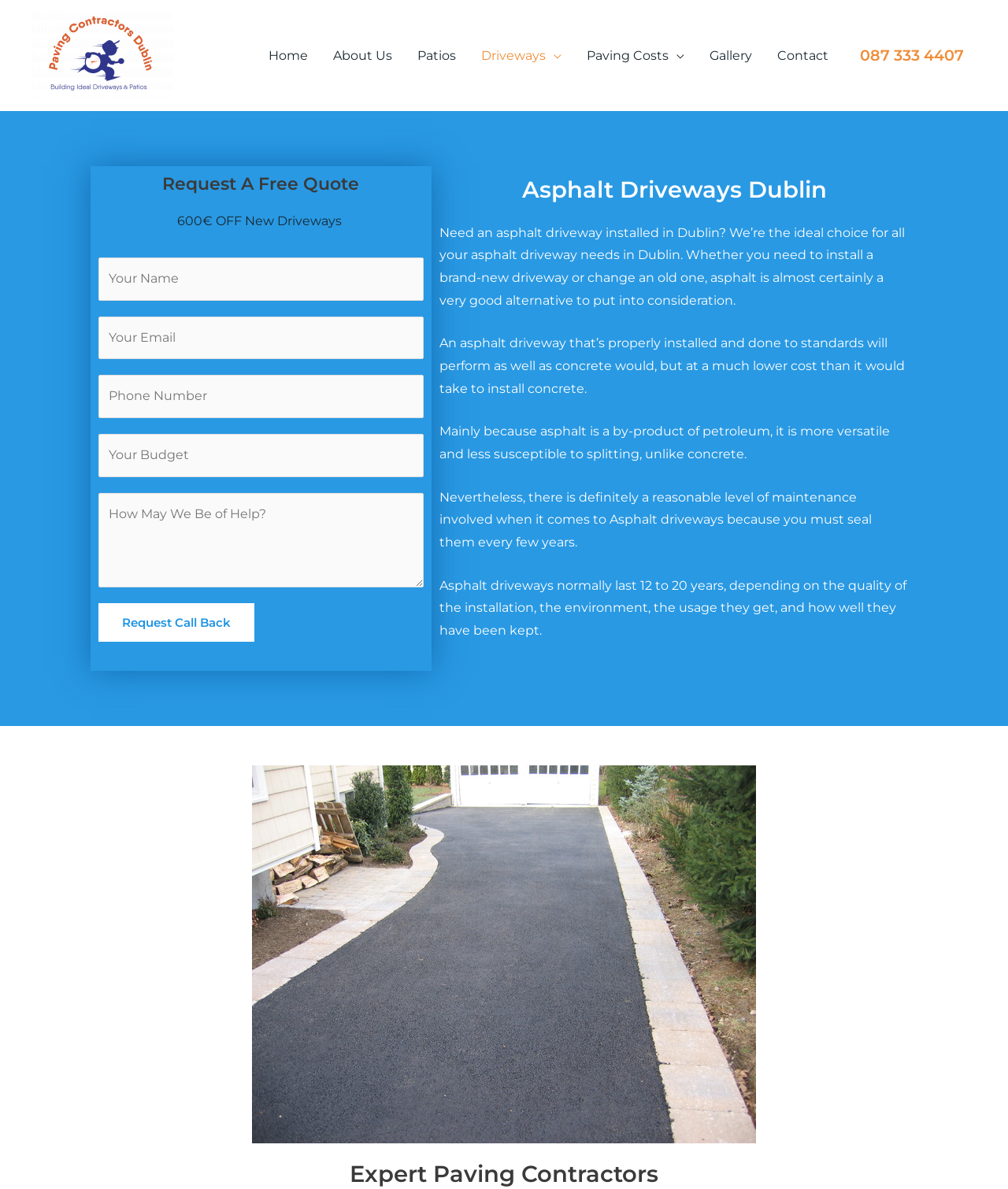Bounding box coordinates are specified in the format (top-left x, top-left y, bottom-right x, bottom-right y). All values are floating point numbers bounded between 0 and 1. Please provide the bounding box coordinate of the region this sentence describes: Home

[0.254, 0.025, 0.318, 0.068]